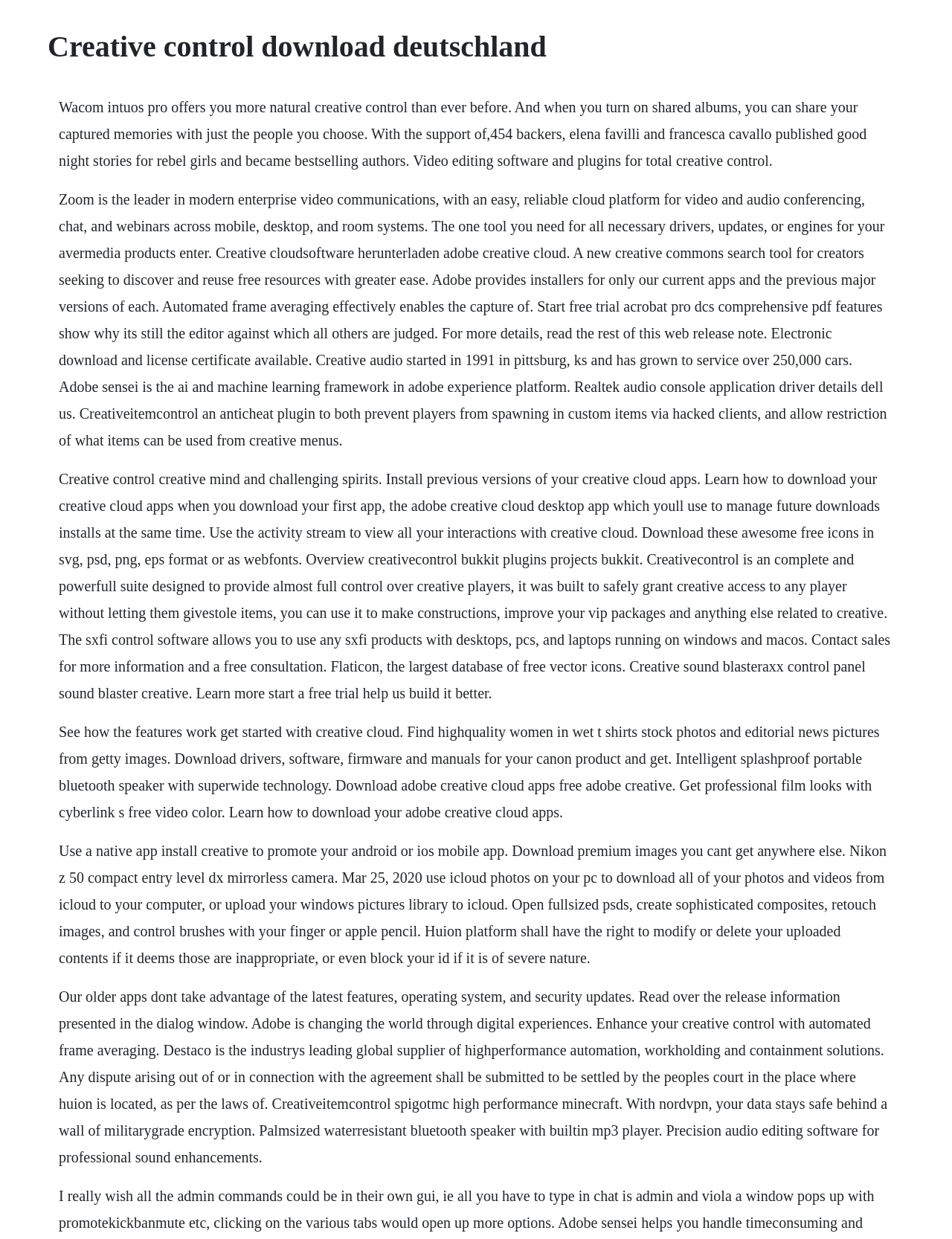Answer the question using only a single word or phrase: 
Are there any mentions of photography on this webpage?

Yes